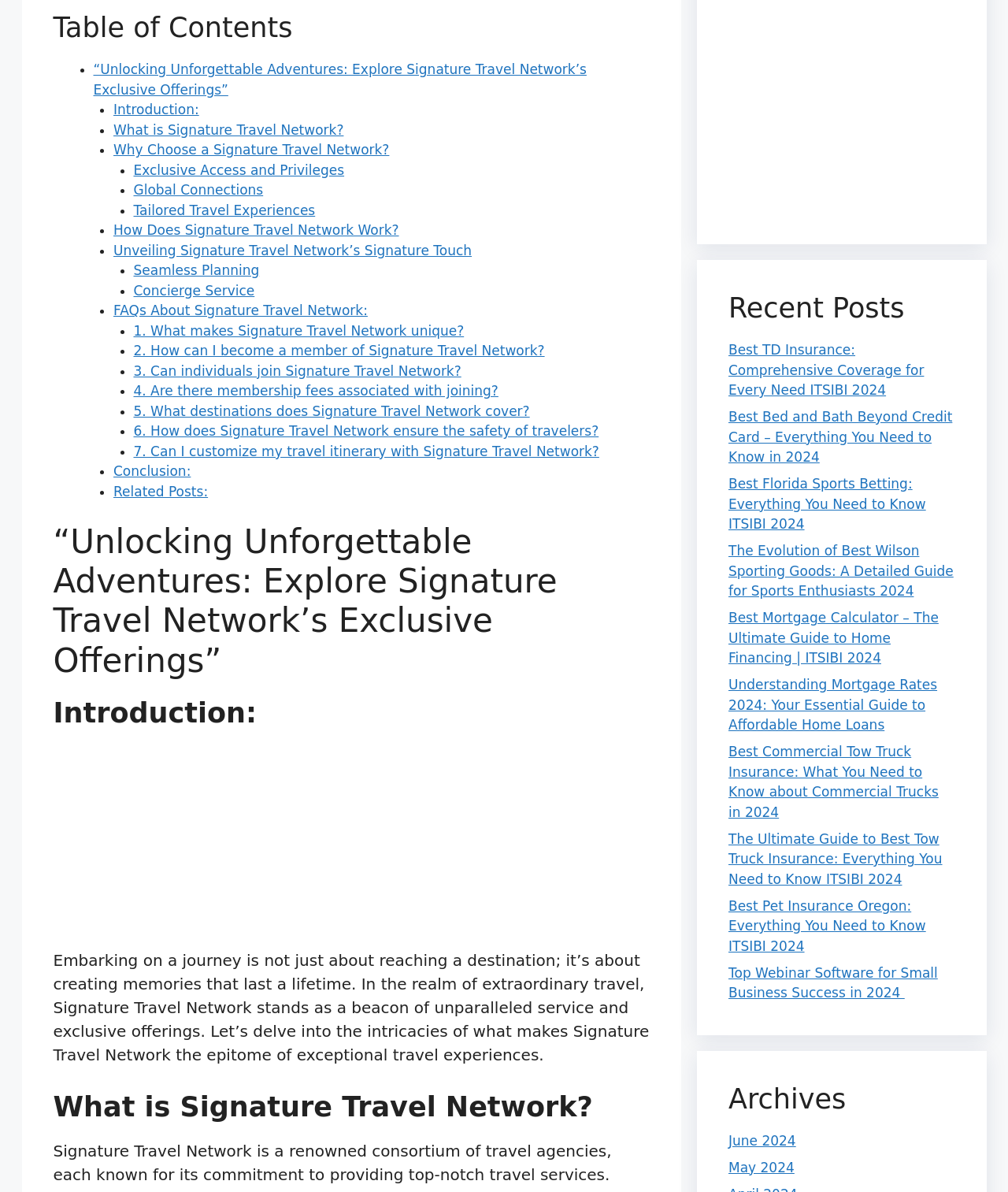Determine the bounding box coordinates of the clickable element to achieve the following action: 'Click on '“Unlocking Unforgettable Adventures: Explore Signature Travel Network’s Exclusive Offerings”''. Provide the coordinates as four float values between 0 and 1, formatted as [left, top, right, bottom].

[0.093, 0.052, 0.582, 0.082]